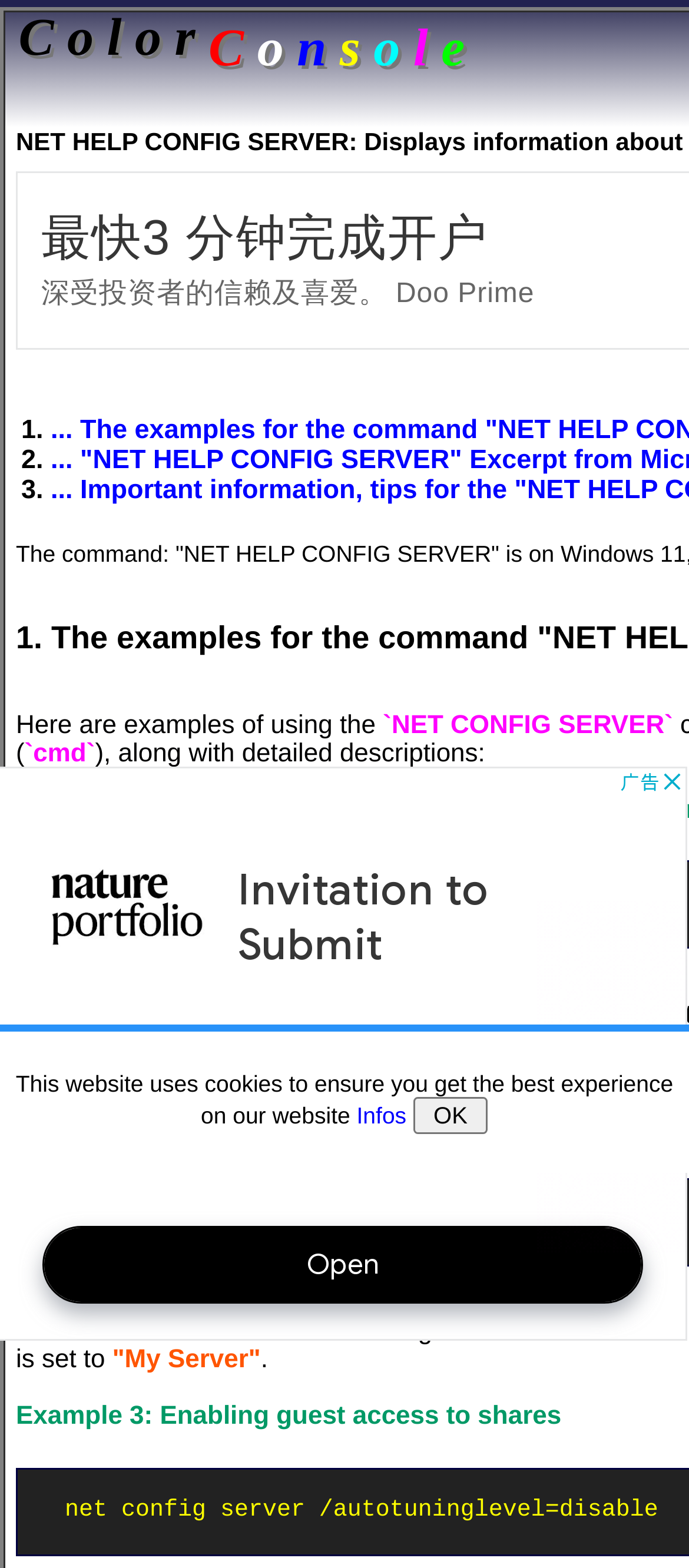What is the option to enable guest access to shares?
Carefully analyze the image and provide a detailed answer to the question.

The webpage provides an example of enabling guest access to shares using the command 'net config server /autotuninglevel=disable', indicating that this option is used to achieve this purpose.